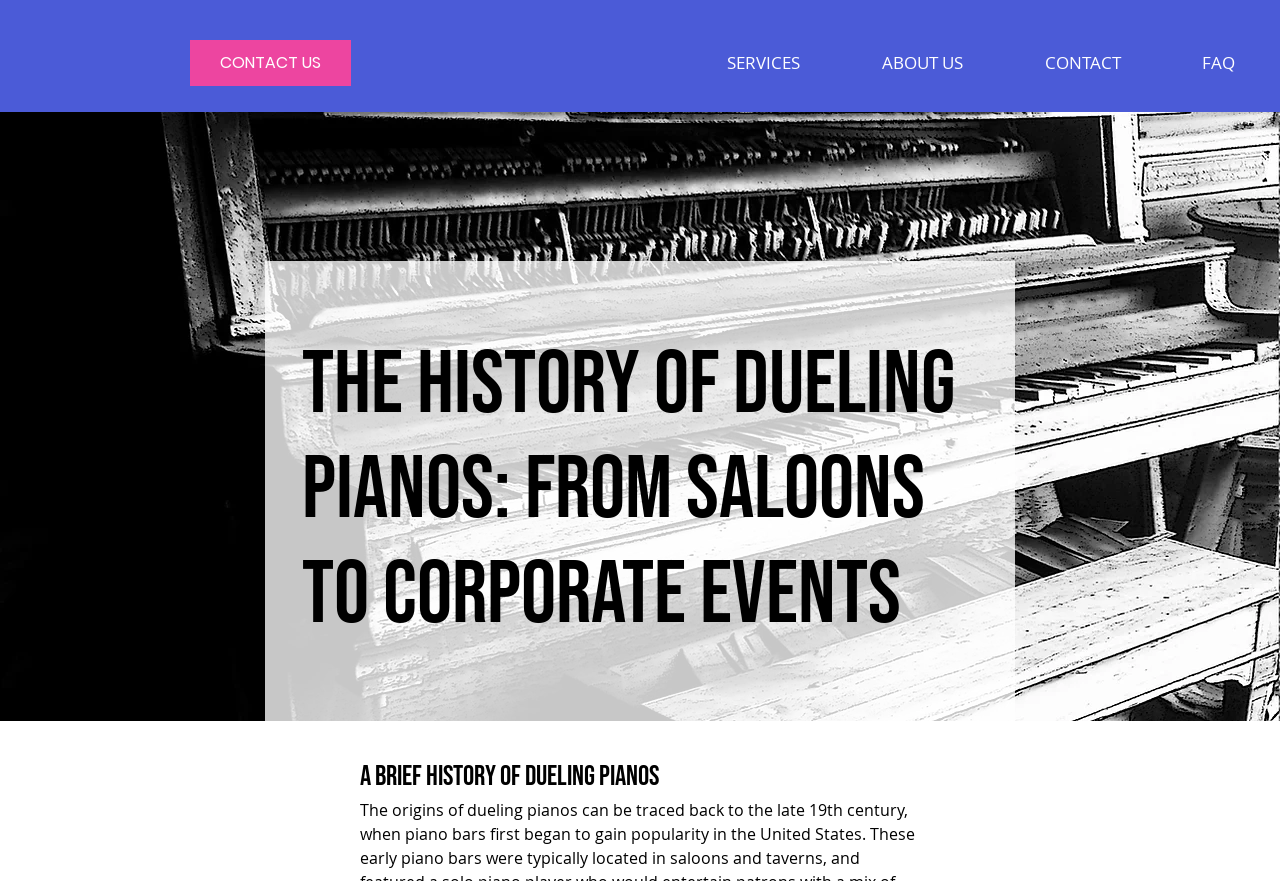Locate the UI element that matches the description FAQ in the webpage screenshot. Return the bounding box coordinates in the format (top-left x, top-left y, bottom-right x, bottom-right y), with values ranging from 0 to 1.

[0.888, 0.045, 0.977, 0.096]